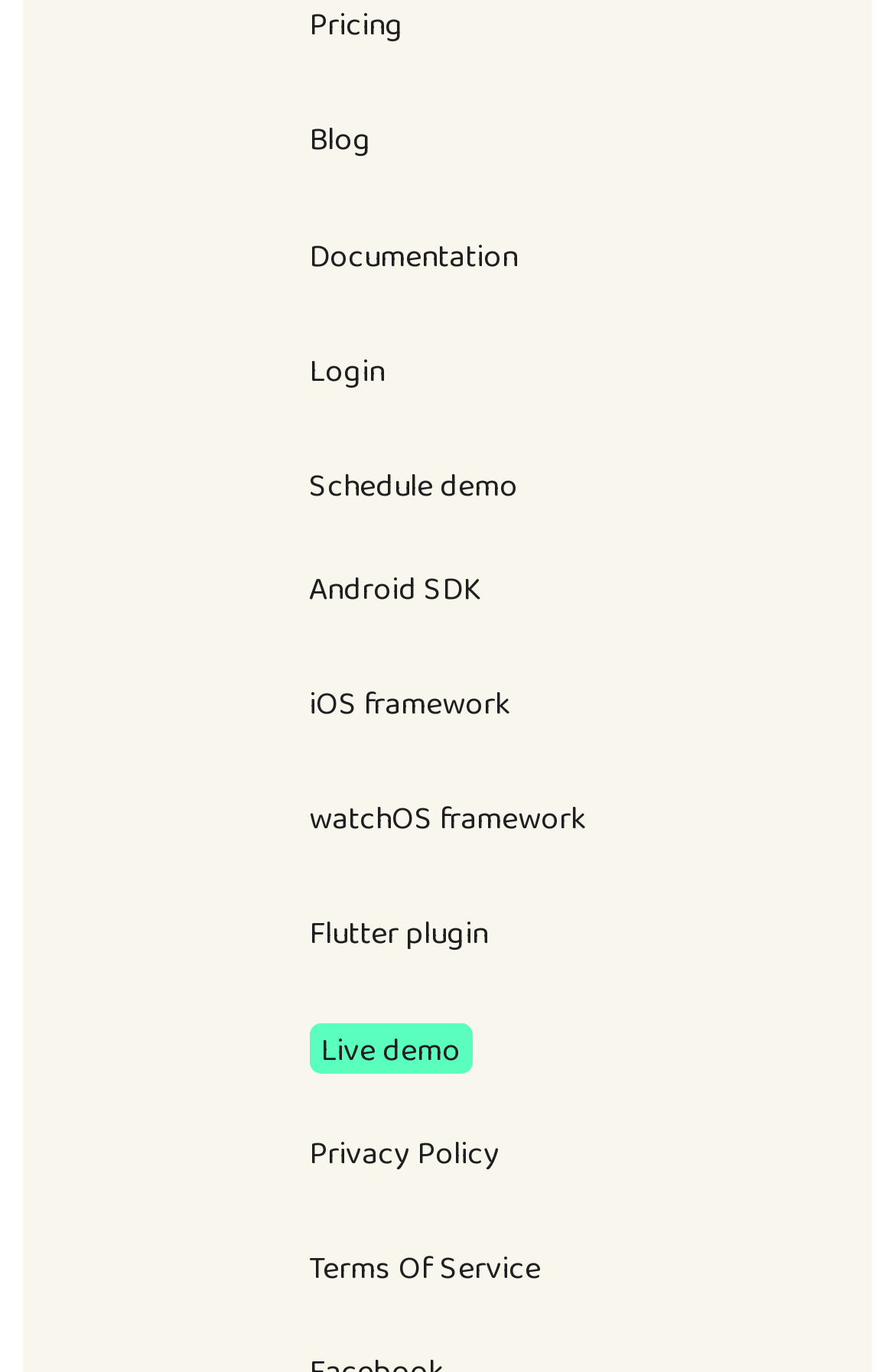How many frameworks are mentioned?
Using the image, give a concise answer in the form of a single word or short phrase.

3